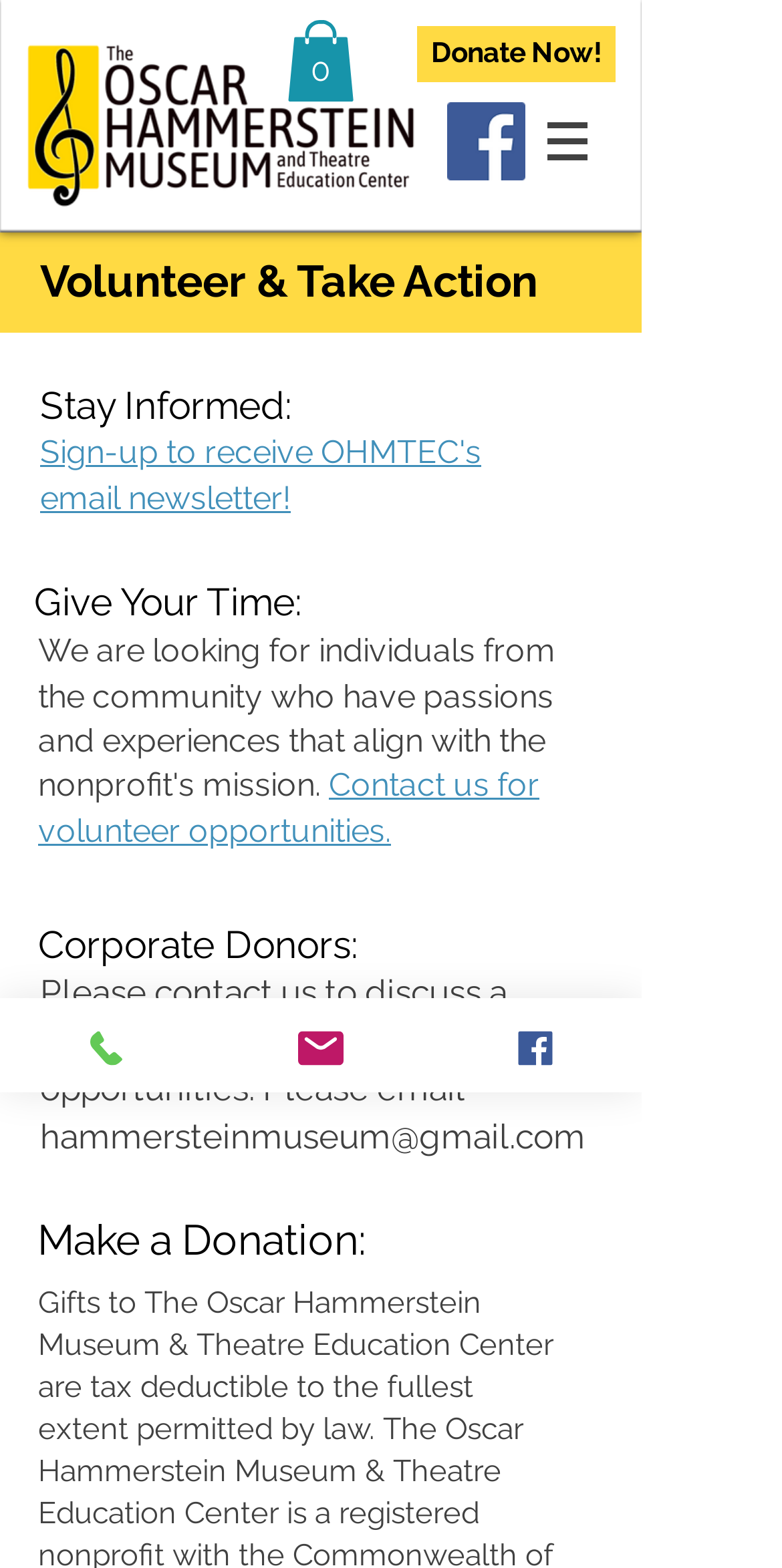Locate the bounding box coordinates of the item that should be clicked to fulfill the instruction: "Click Donate Now!".

[0.533, 0.017, 0.787, 0.052]